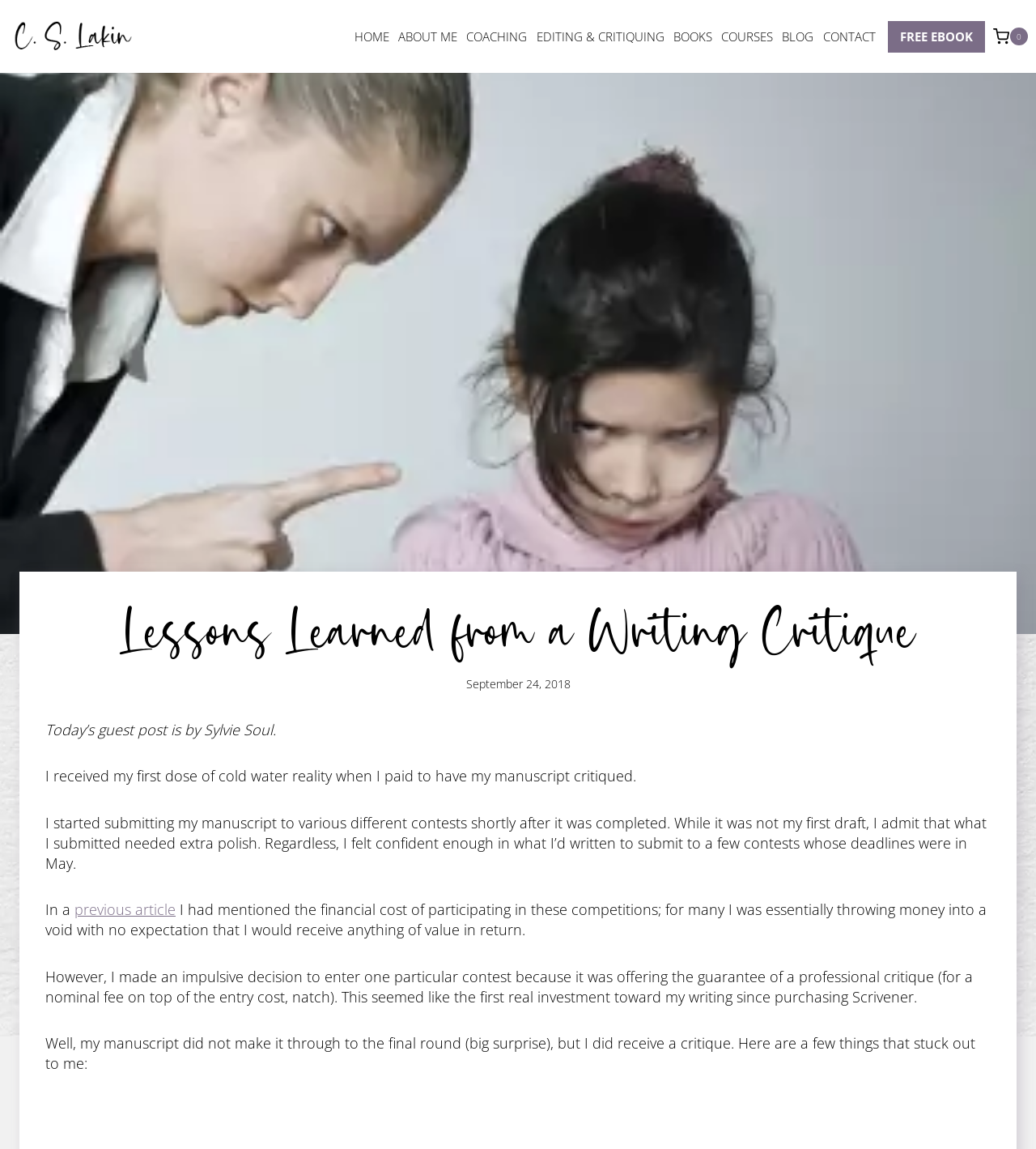What is the function of the 'Scroll to top' button?
Give a detailed response to the question by analyzing the screenshot.

The 'Scroll to top' button is used to scroll the webpage back to the top, allowing users to quickly navigate to the beginning of the page.